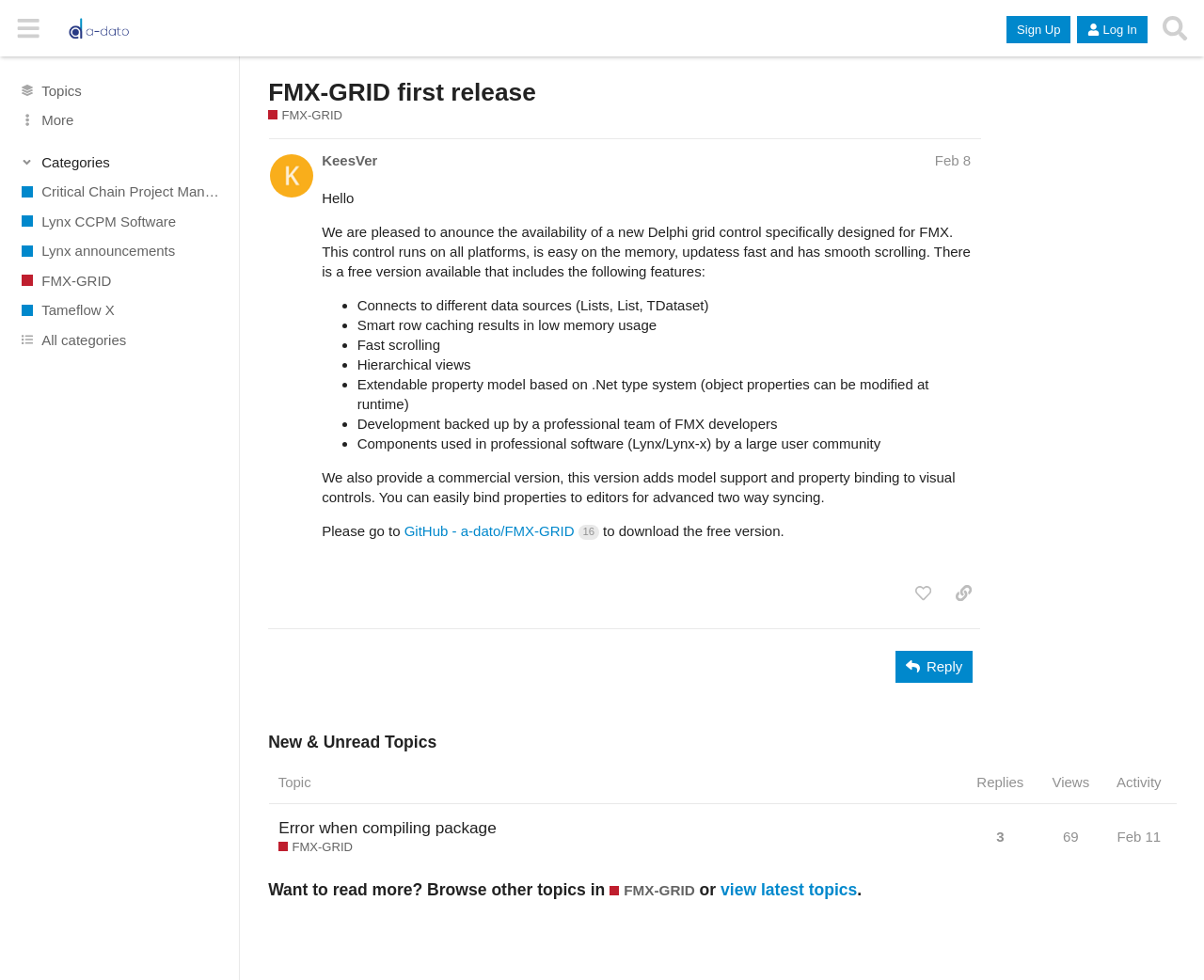Specify the bounding box coordinates of the element's area that should be clicked to execute the given instruction: "Click on the 'Sign Up' button". The coordinates should be four float numbers between 0 and 1, i.e., [left, top, right, bottom].

[0.836, 0.016, 0.889, 0.044]